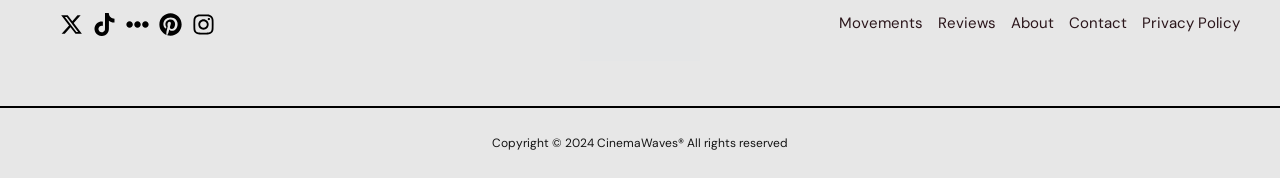Can you identify the bounding box coordinates of the clickable region needed to carry out this instruction: 'Check Contact'? The coordinates should be four float numbers within the range of 0 to 1, stated as [left, top, right, bottom].

[0.829, 0.053, 0.886, 0.206]